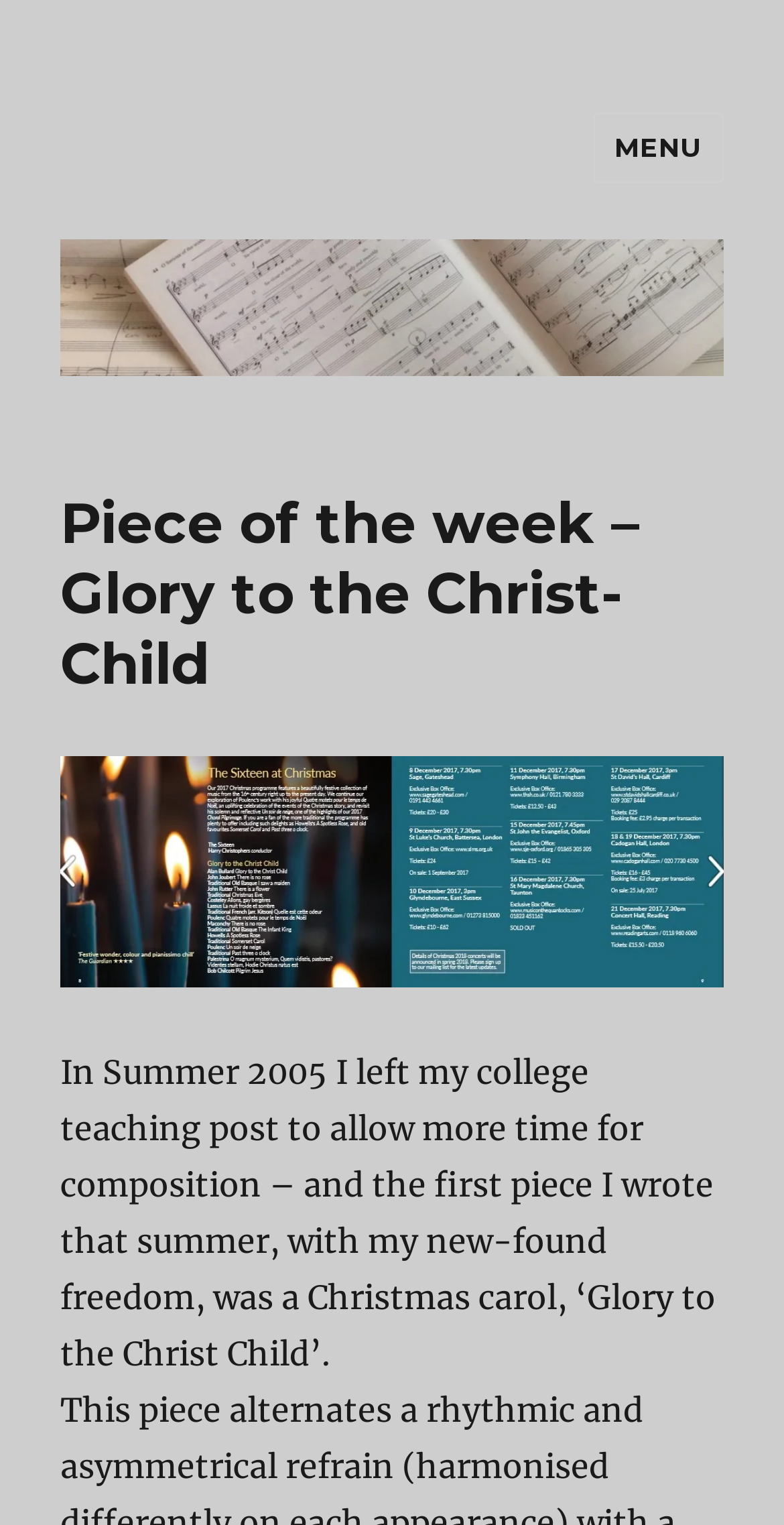Please identify the primary heading of the webpage and give its text content.

Piece of the week – Glory to the Christ-Child